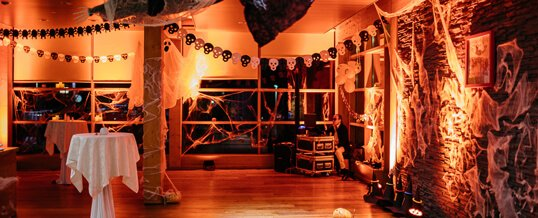Generate a comprehensive description of the image.

The image captures a beautifully decorated venue, set up for a Halloween-themed party. The ambiance is enhanced by an orange glow, casting a warm yet eerie atmosphere throughout the room. Cobwebs drape gracefully from the ceiling, while playful skull decorations hang from a banner, contributing to the festive theme. 

In the foreground, a round table dressed in white linen adds an elegant touch, inviting guests to gather and enjoy the evening. The walls are adorned with additional Halloween decorations, including ghostly figures, creating a whimsical yet spooky environment perfect for celebrating the festive season. Overall, the scene is a delightful blend of charm and Halloween spirit, promising a memorable event for all attendees.